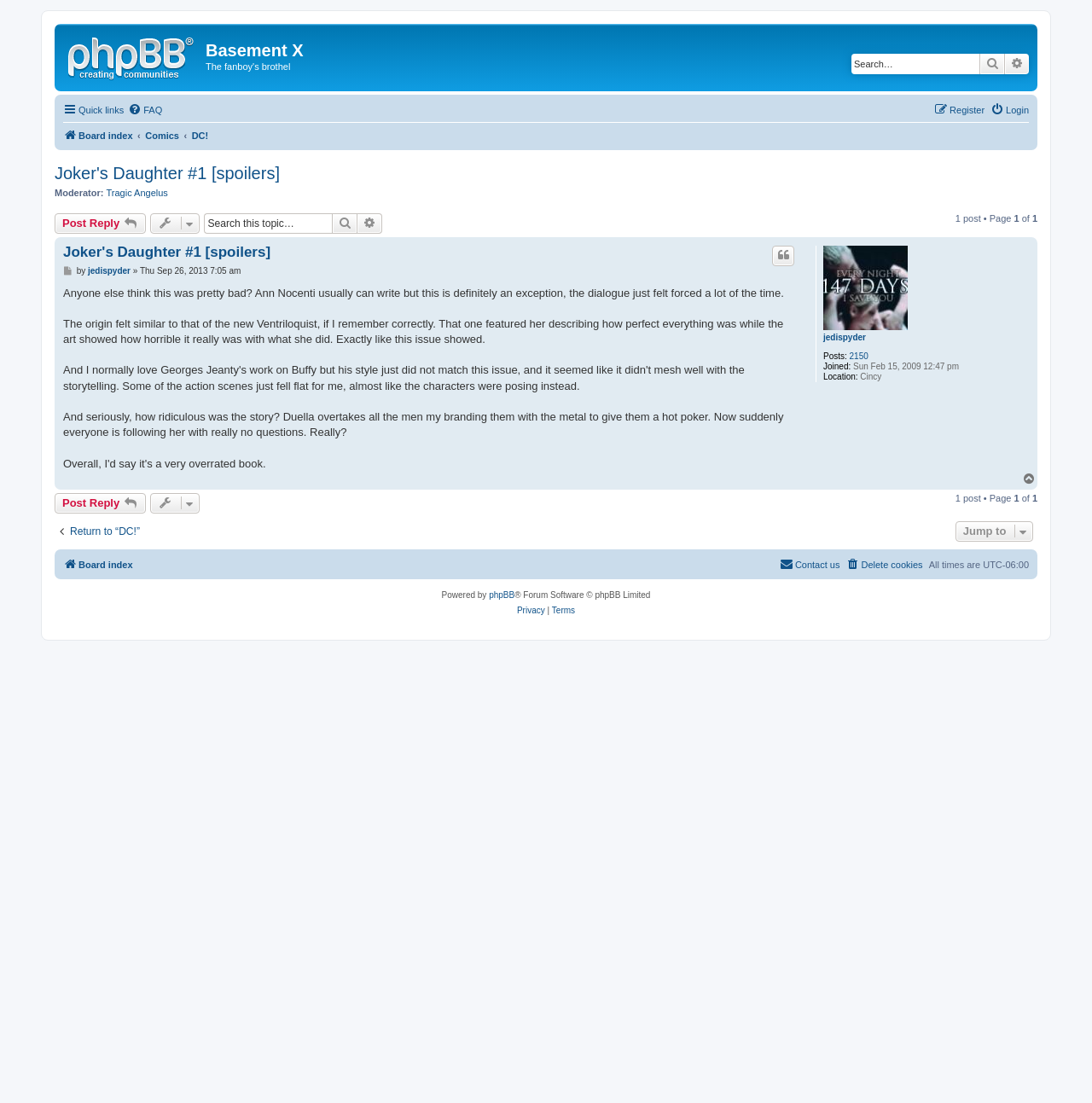Determine the bounding box coordinates for the clickable element required to fulfill the instruction: "View topic tools". Provide the coordinates as four float numbers between 0 and 1, i.e., [left, top, right, bottom].

[0.137, 0.193, 0.183, 0.212]